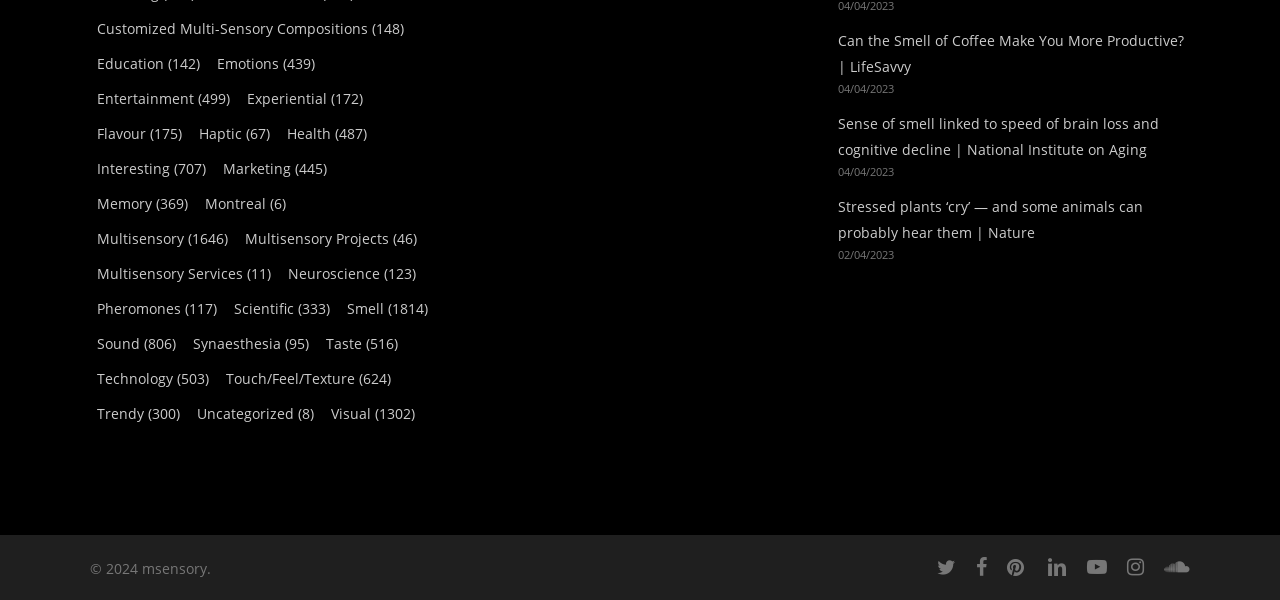How many social media links are present at the bottom of the webpage?
Please use the visual content to give a single word or phrase answer.

7